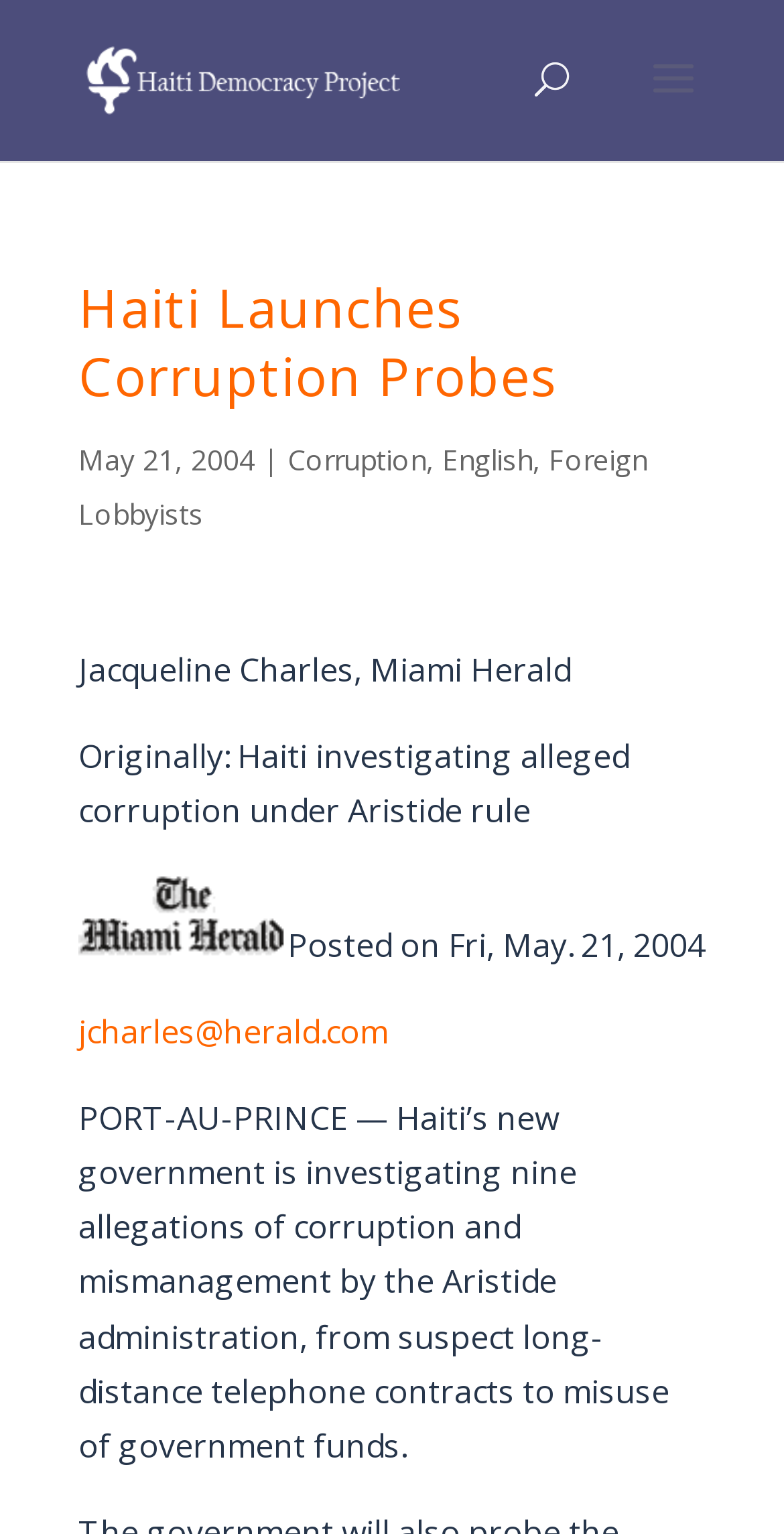Give the bounding box coordinates for the element described as: "Foreign Lobbyists".

[0.1, 0.286, 0.826, 0.347]